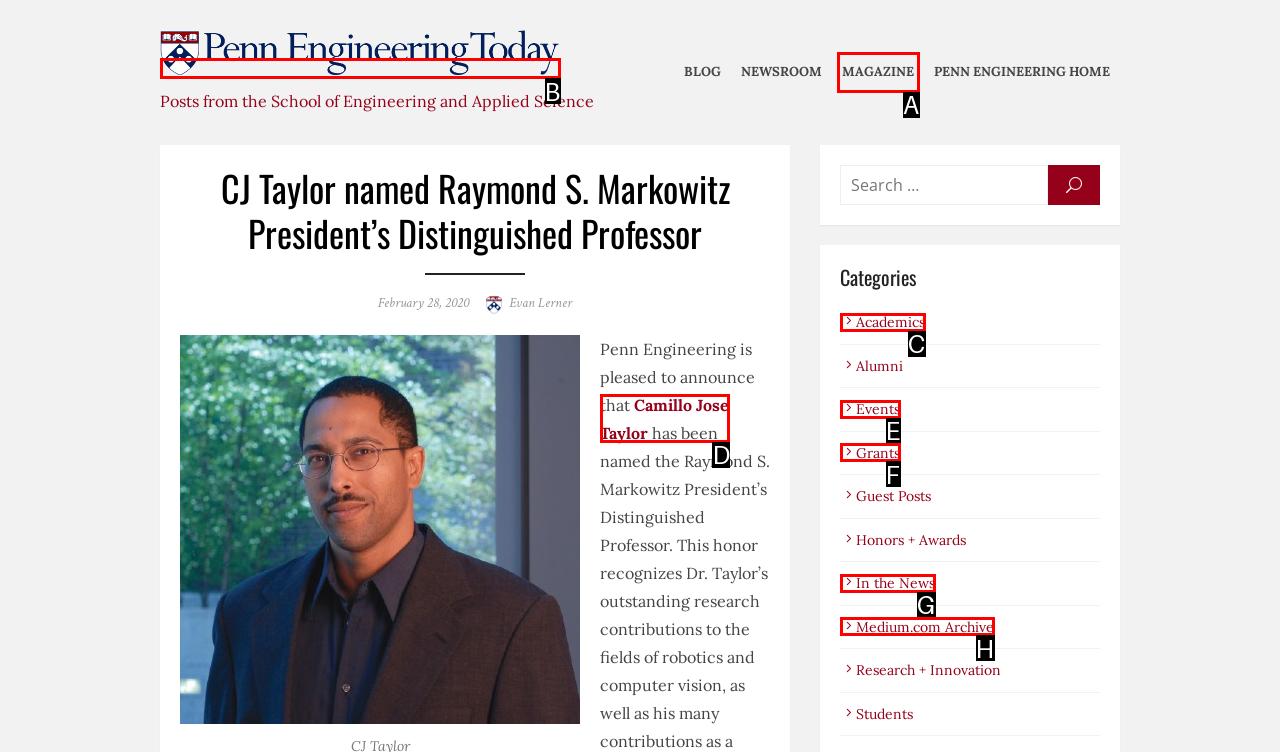Tell me which one HTML element I should click to complete the following instruction: View the 'Camillo Jose Taylor' profile
Answer with the option's letter from the given choices directly.

D